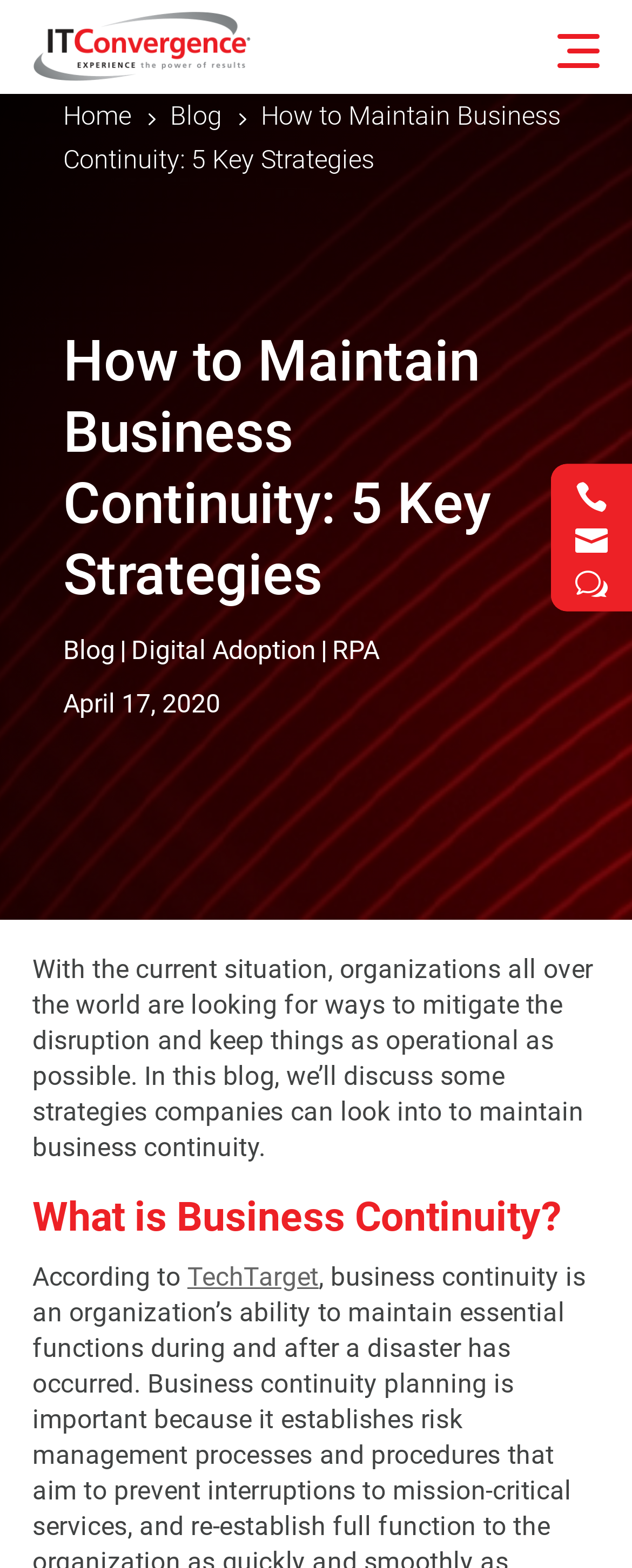Describe all the key features of the webpage in detail.

The webpage appears to be a blog article discussing business continuity strategies. At the top left corner, there is a logo image with a corresponding link. On the top right corner, there are three social media links, represented by icons. Below the logo, there is a navigation menu with links to "Home" and "Blog".

The main content of the webpage is divided into sections. The first section has a heading "How to Maintain Business Continuity: 5 Key Strategies" and a brief introduction to the topic. Below the heading, there are links to related topics, including "Blog", "Digital Adoption", and "RPA", separated by a vertical bar. The date "April 17, 2020" is also displayed in this section.

The main article begins with a paragraph discussing the importance of business continuity in the current situation. The text explains that companies are looking for ways to mitigate disruption and maintain operations. The article then proceeds to discuss strategies for business continuity.

Further down the page, there is a subheading "What is Business Continuity?" followed by a paragraph that cites a definition from TechTarget.